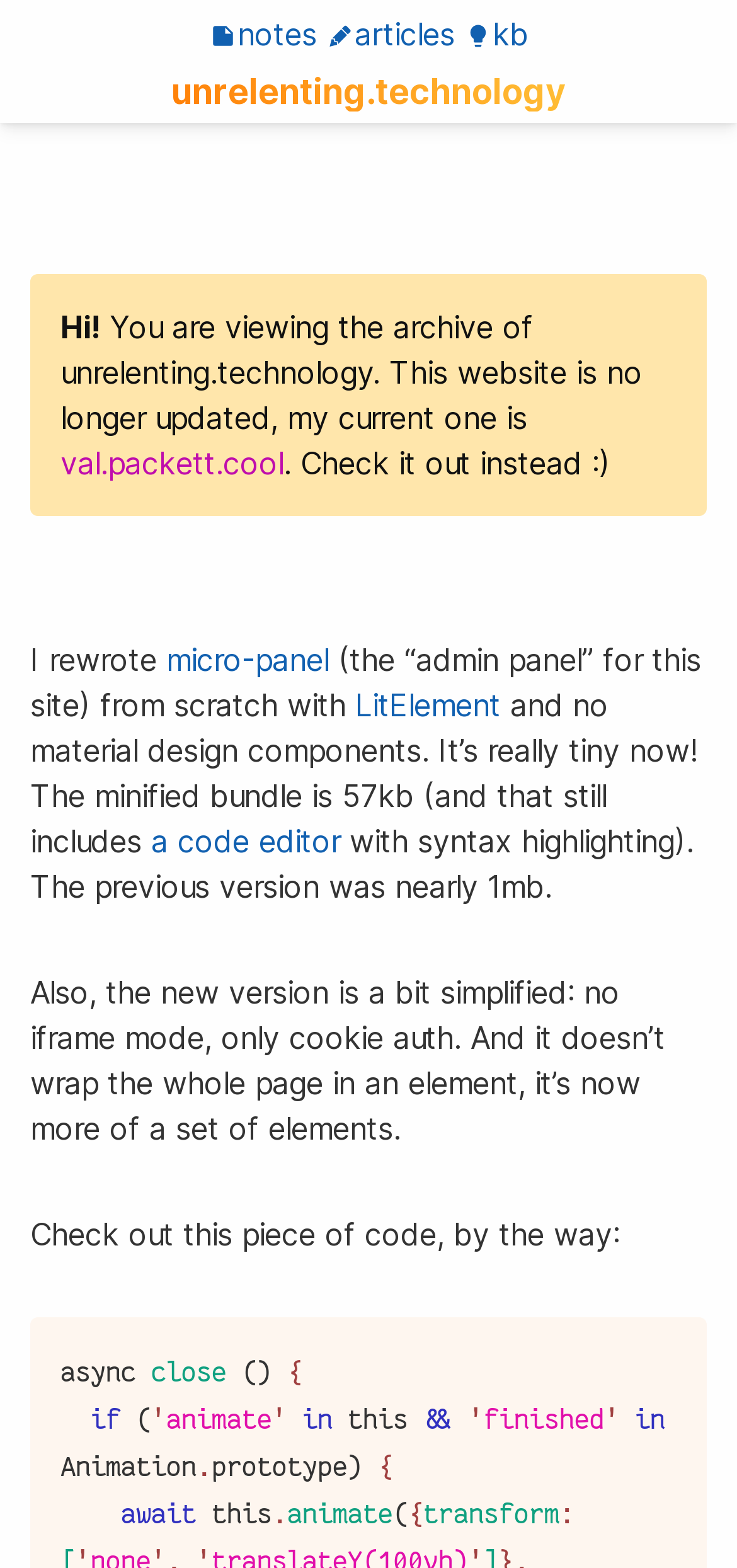Provide the bounding box coordinates in the format (top-left x, top-left y, bottom-right x, bottom-right y). All values are floating point numbers between 0 and 1. Determine the bounding box coordinate of the UI element described as: val.packett.cool

[0.082, 0.283, 0.385, 0.307]